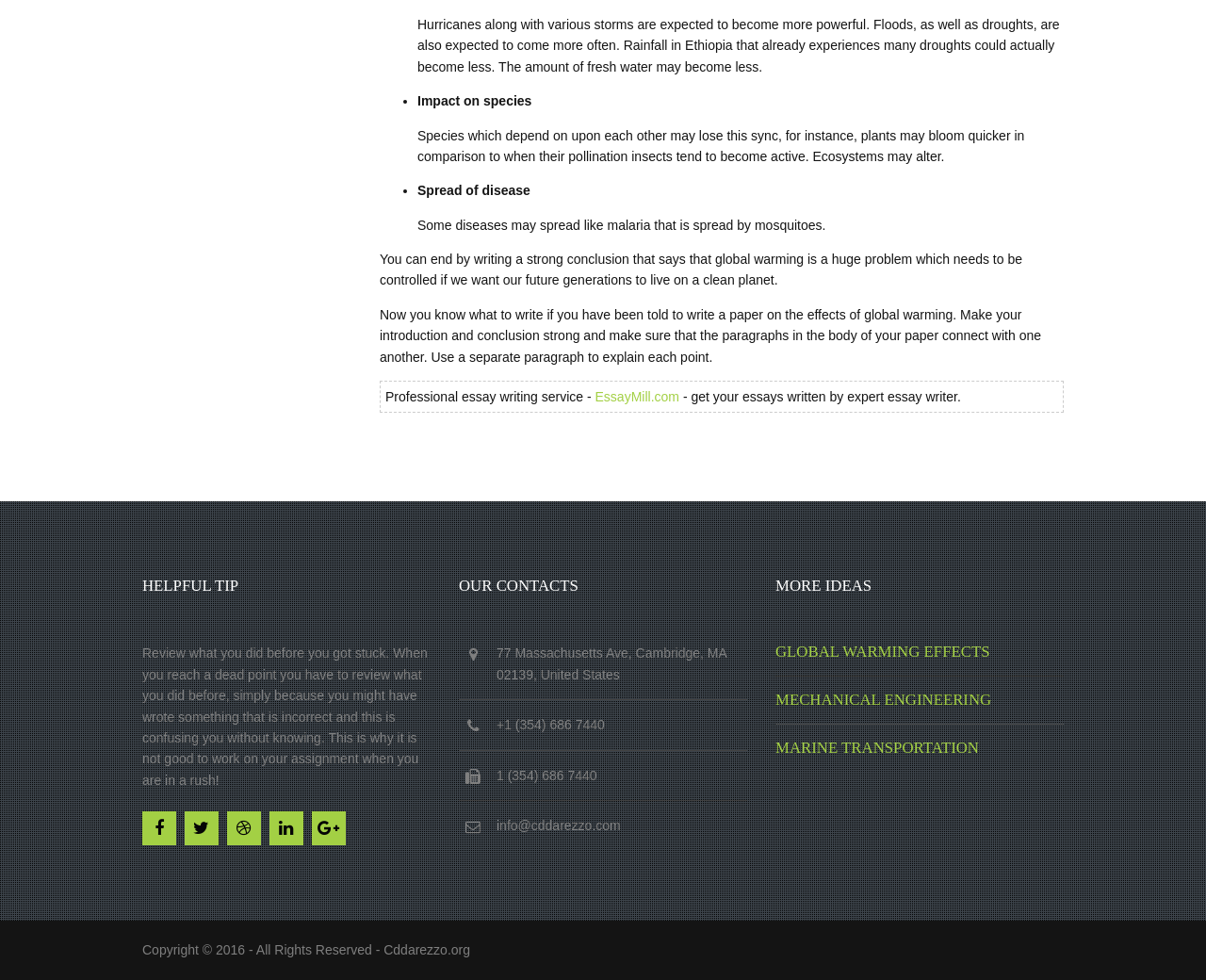Using the information from the screenshot, answer the following question thoroughly:
What is the topic of the essay writing guide?

The topic of the essay writing guide can be determined by reading the introductory text, which mentions the effects of global warming, such as hurricanes, floods, and droughts, and how it will impact species and spread diseases.